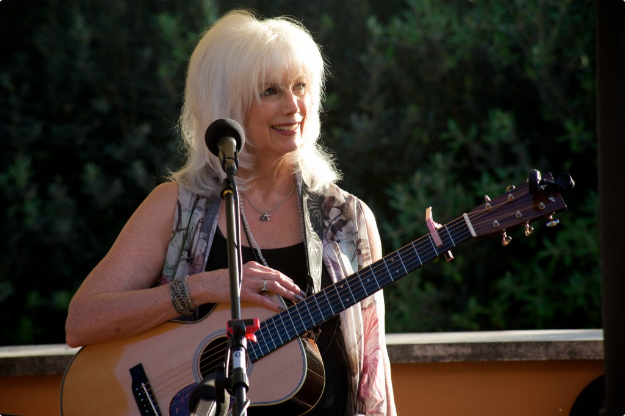Outline with detail what the image portrays.

The image captures Emmylou Harris, a renowned Americana music icon and humanitarian, as she prepares to perform. Her signature blonde hair cascades around her shoulders, and she beams with a warm smile, exuding both grace and charisma. Dressed casually yet stylishly, she holds an acoustic guitar, embodying her deep connection to music and its power to inspire. Behind her, the scene is softly illuminated, hinting at an outdoor setting with lush greenery in the background, creating an inviting atmosphere for her audience. This moment captures Harris not just as a musician but as a voice advocating for important causes, showcasing her commitment to using her platform for humanitarian efforts, particularly in relation to the refugee crisis.